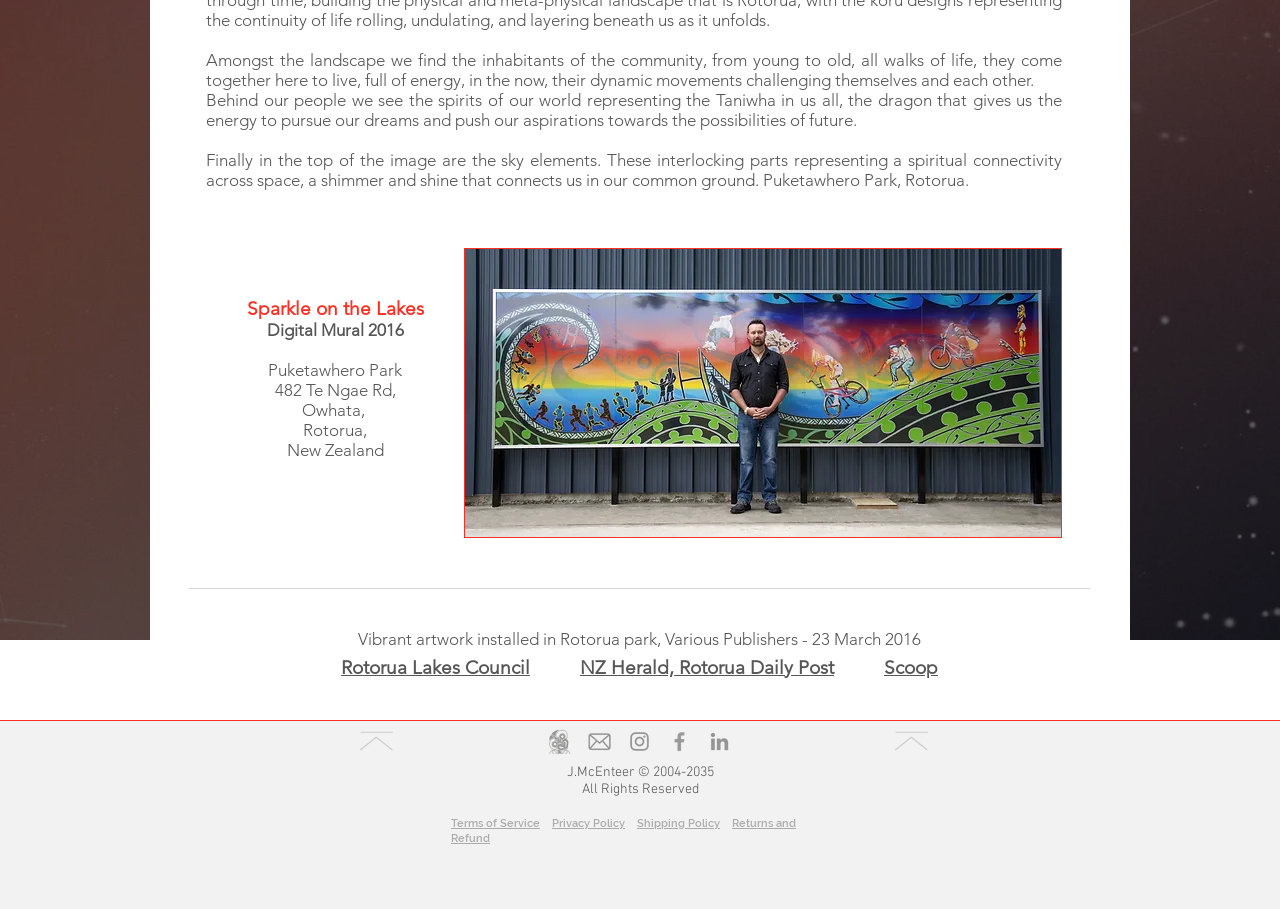Identify the coordinates of the bounding box for the element described below: "aria-label="LinkedIn"". Return the coordinates as four float numbers between 0 and 1: [left, top, right, bottom].

[0.552, 0.802, 0.572, 0.829]